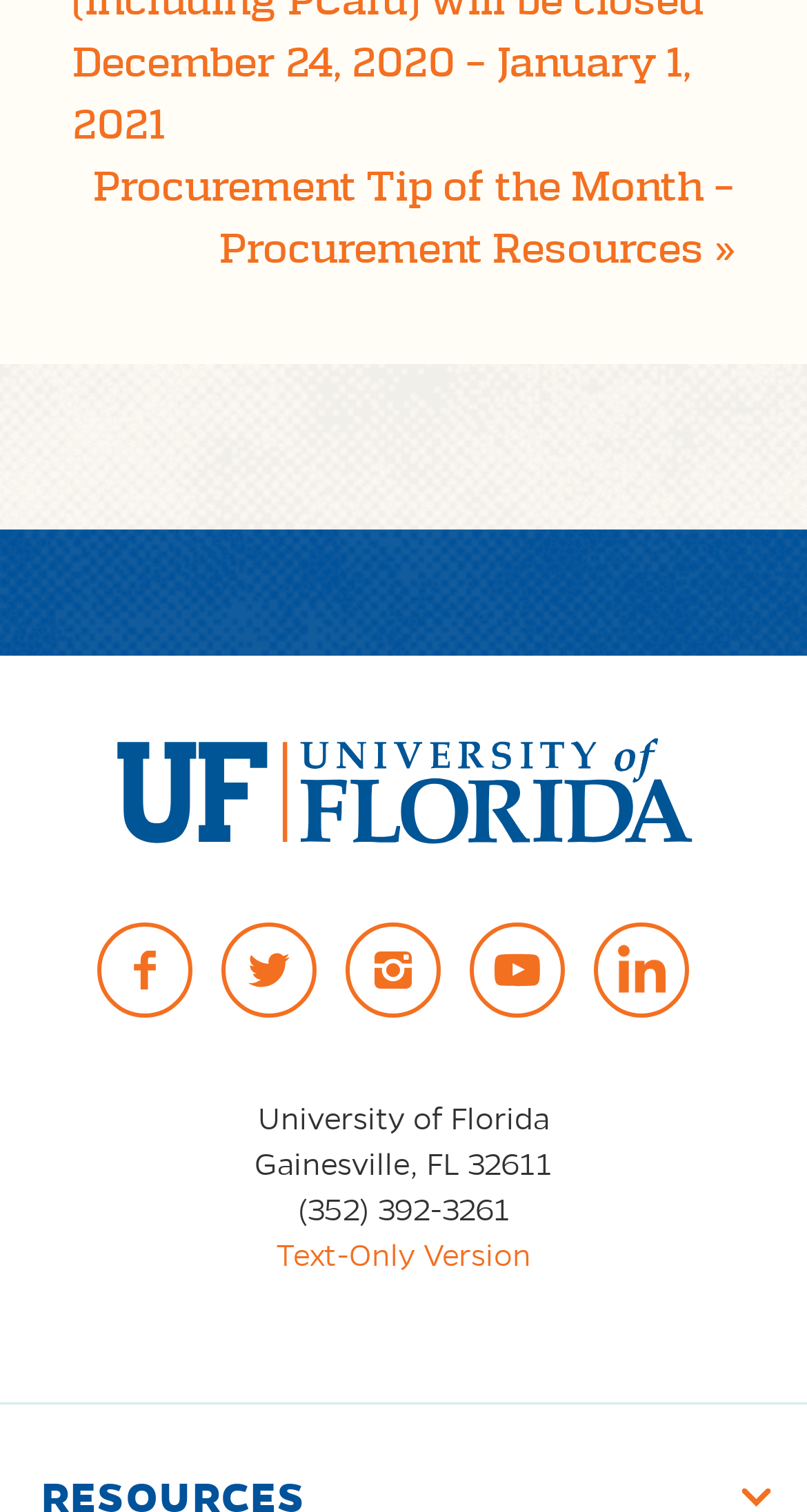Kindly determine the bounding box coordinates for the clickable area to achieve the given instruction: "Visit Procurement Tip of the Month".

[0.115, 0.108, 0.91, 0.181]